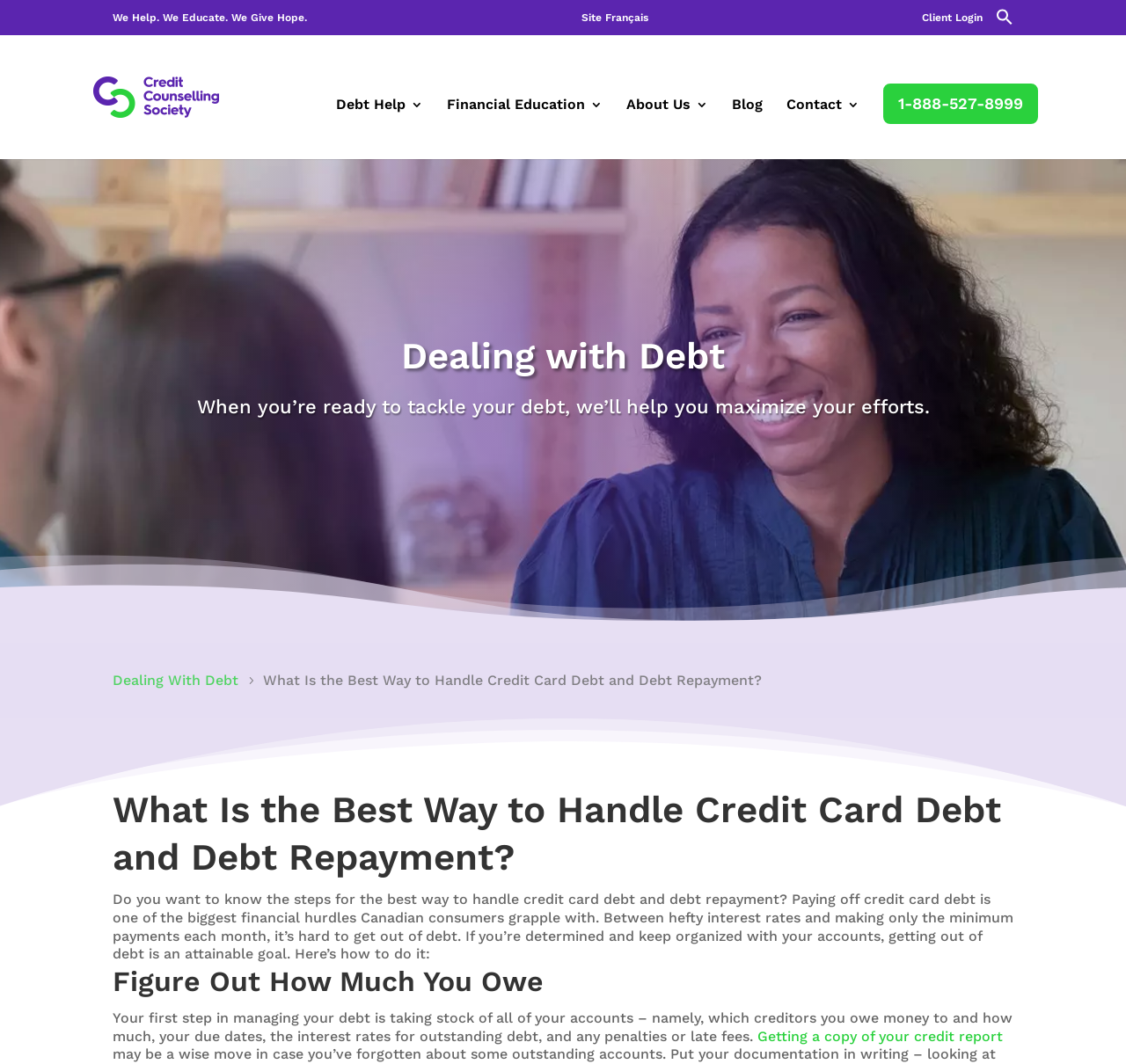Pinpoint the bounding box coordinates of the clickable element needed to complete the instruction: "Get a copy of your credit report". The coordinates should be provided as four float numbers between 0 and 1: [left, top, right, bottom].

[0.673, 0.966, 0.891, 0.981]